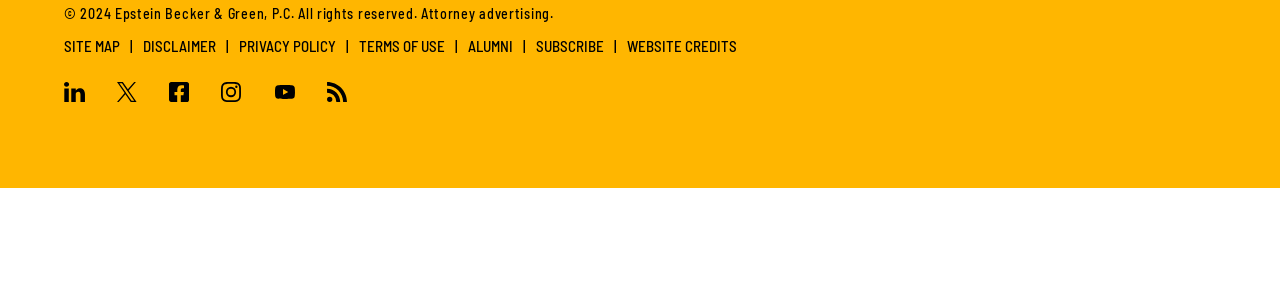Refer to the screenshot and answer the following question in detail:
How many social media links are present at the bottom of the webpage?

At the bottom of the webpage, there are links to Linkedin, Twitter, Facebook, Instagram, and Youtube, which are represented by their respective icons.